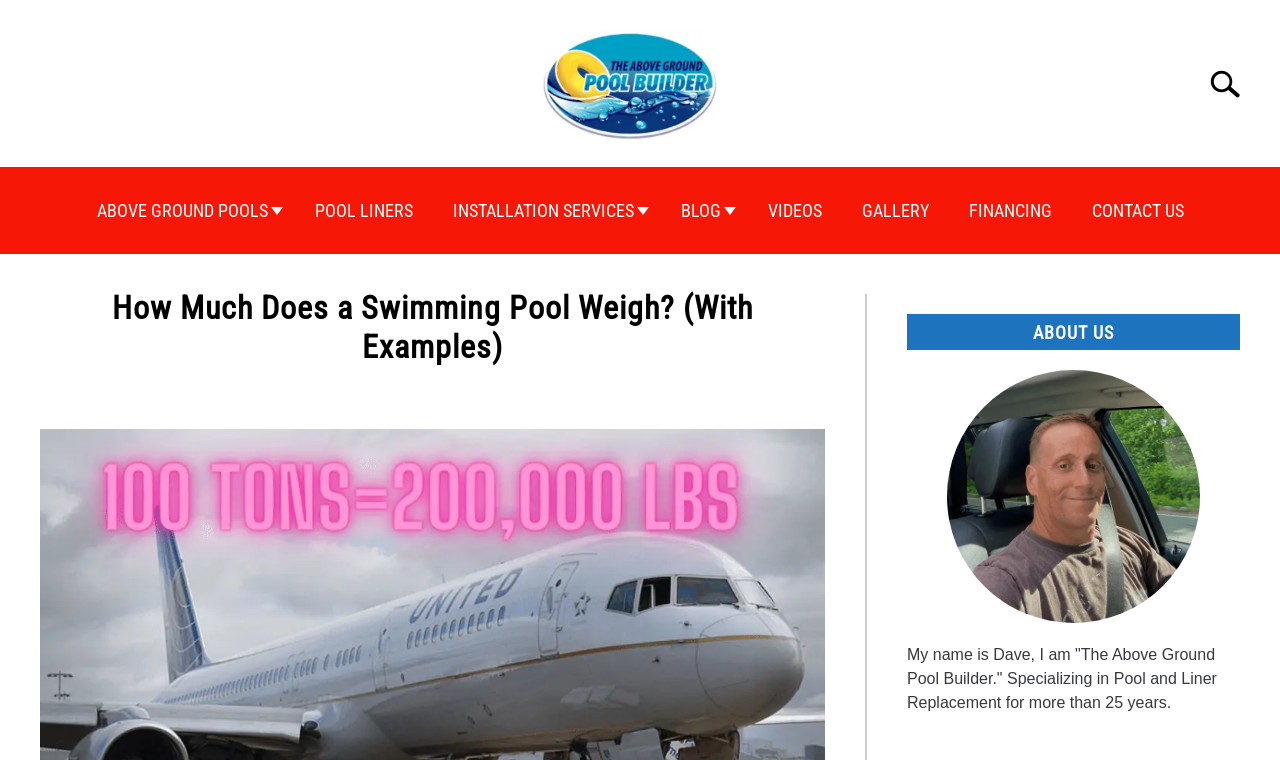Determine the bounding box for the UI element described here: "Above Ground Pool Builder".

[0.03, 0.558, 0.072, 0.662]